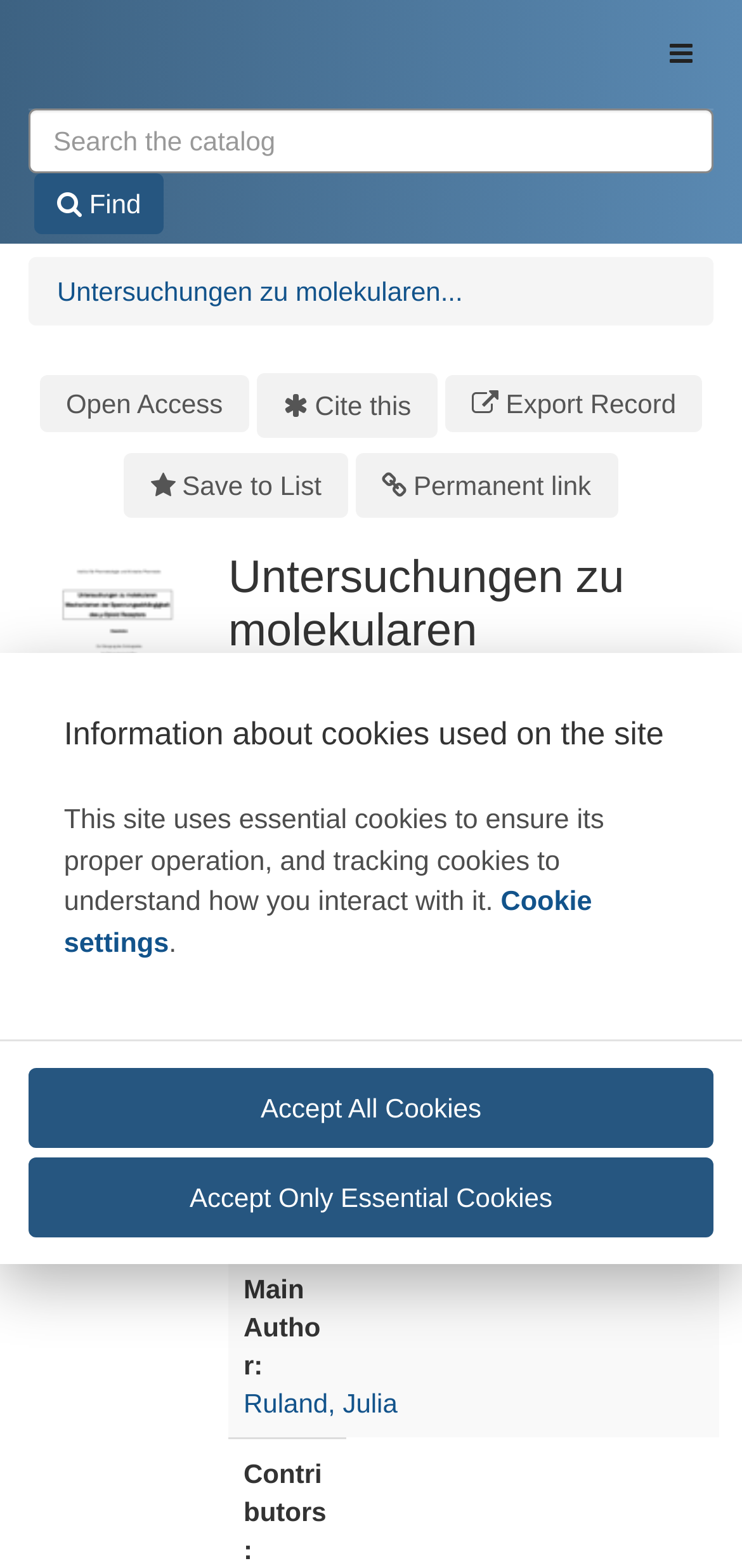Analyze the image and deliver a detailed answer to the question: How many links are in the 'Tools' navigation?

I counted the links in the 'Tools' navigation section. There are four links: 'Open Access', 'Cite this', 'Export Record', and 'Save to List'.